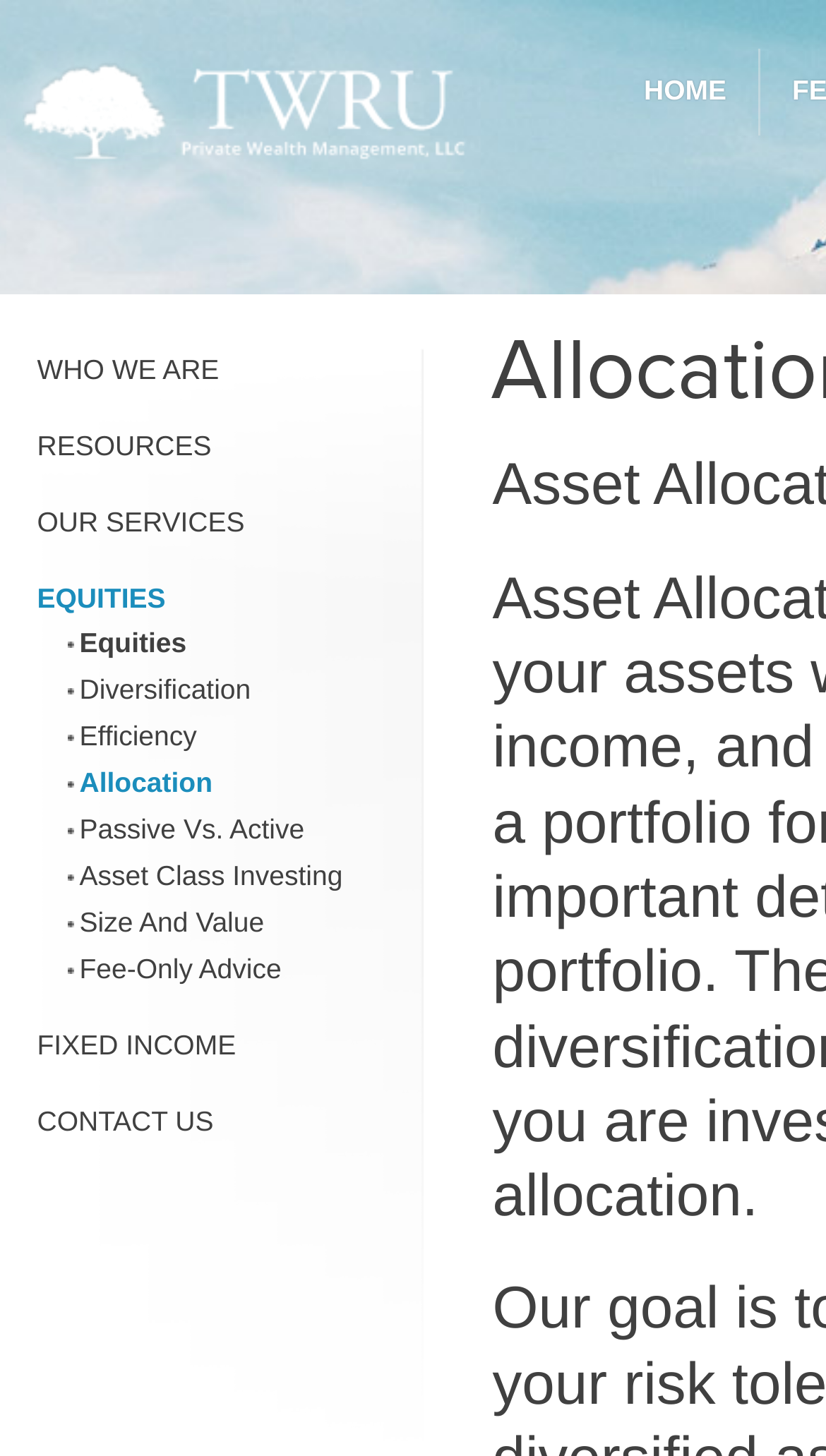How many sub-categories are there under 'EQUITIES'?
Answer the question using a single word or phrase, according to the image.

7